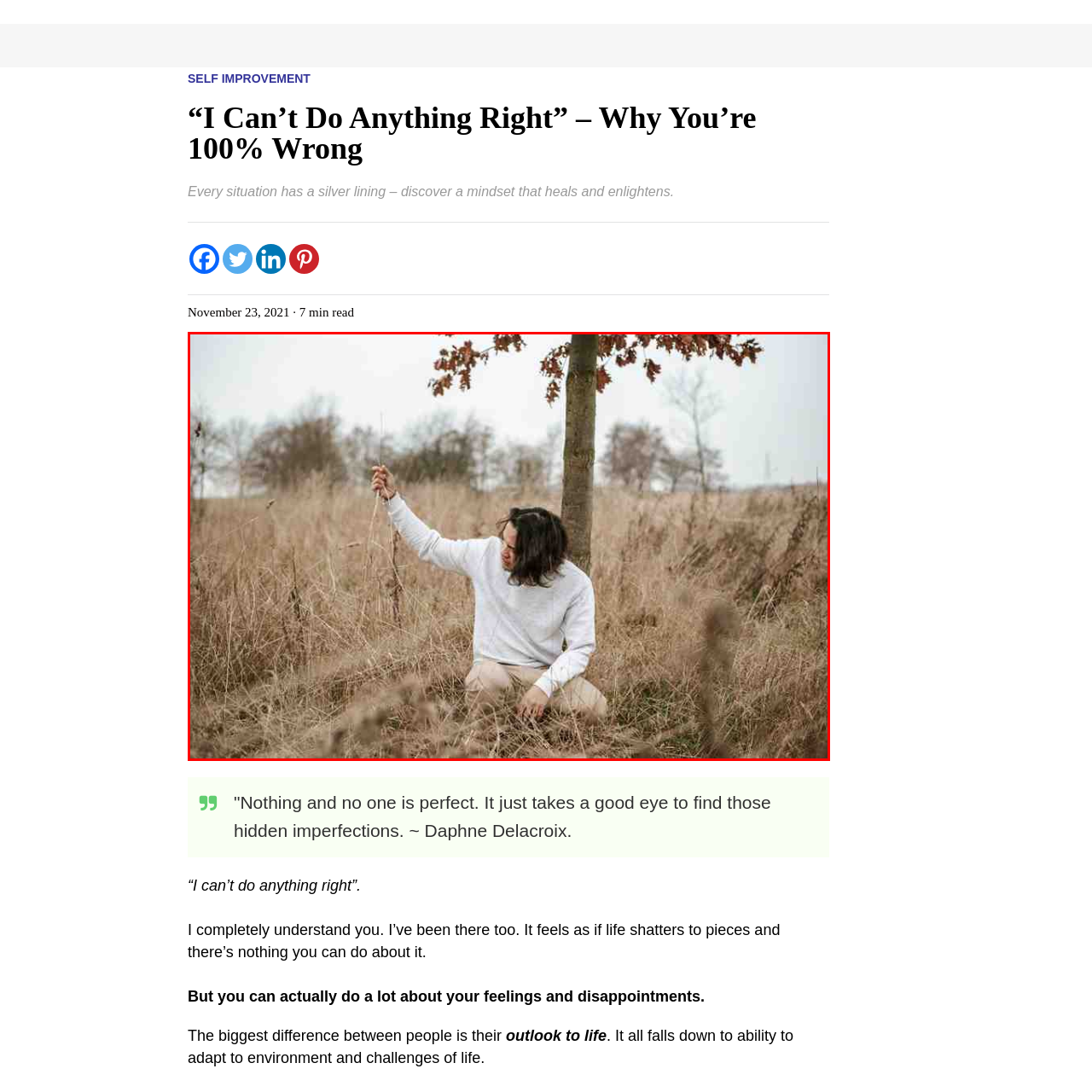What is the man holding in his hand?
Inspect the part of the image highlighted by the red bounding box and give a detailed answer to the question.

The caption describes the man as holding a stick, raising it slightly as if pondering its significance, which indicates that the object in his hand is a stick.